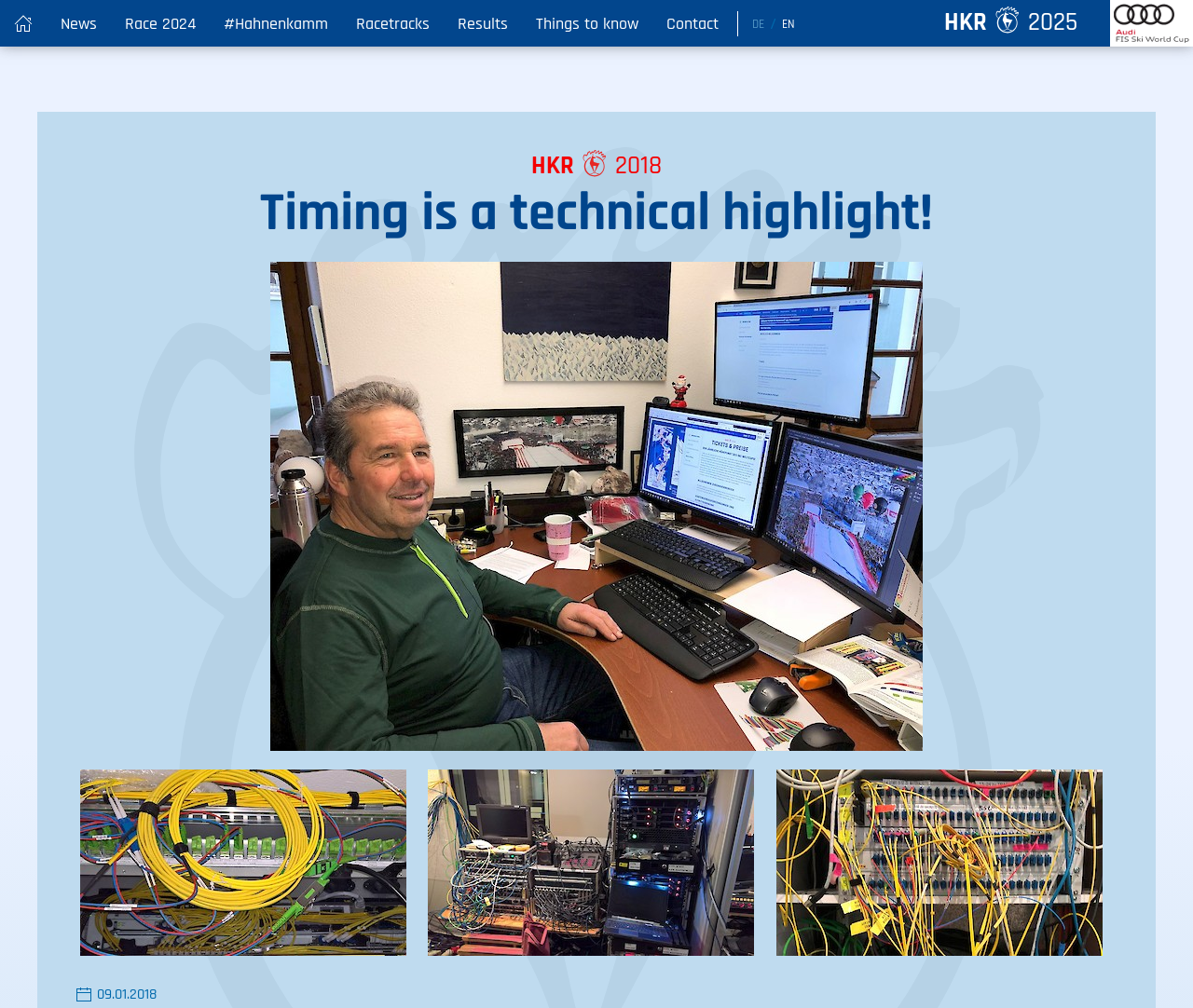Find the bounding box coordinates for the HTML element specified by: "Race 2024".

[0.093, 0.0, 0.176, 0.046]